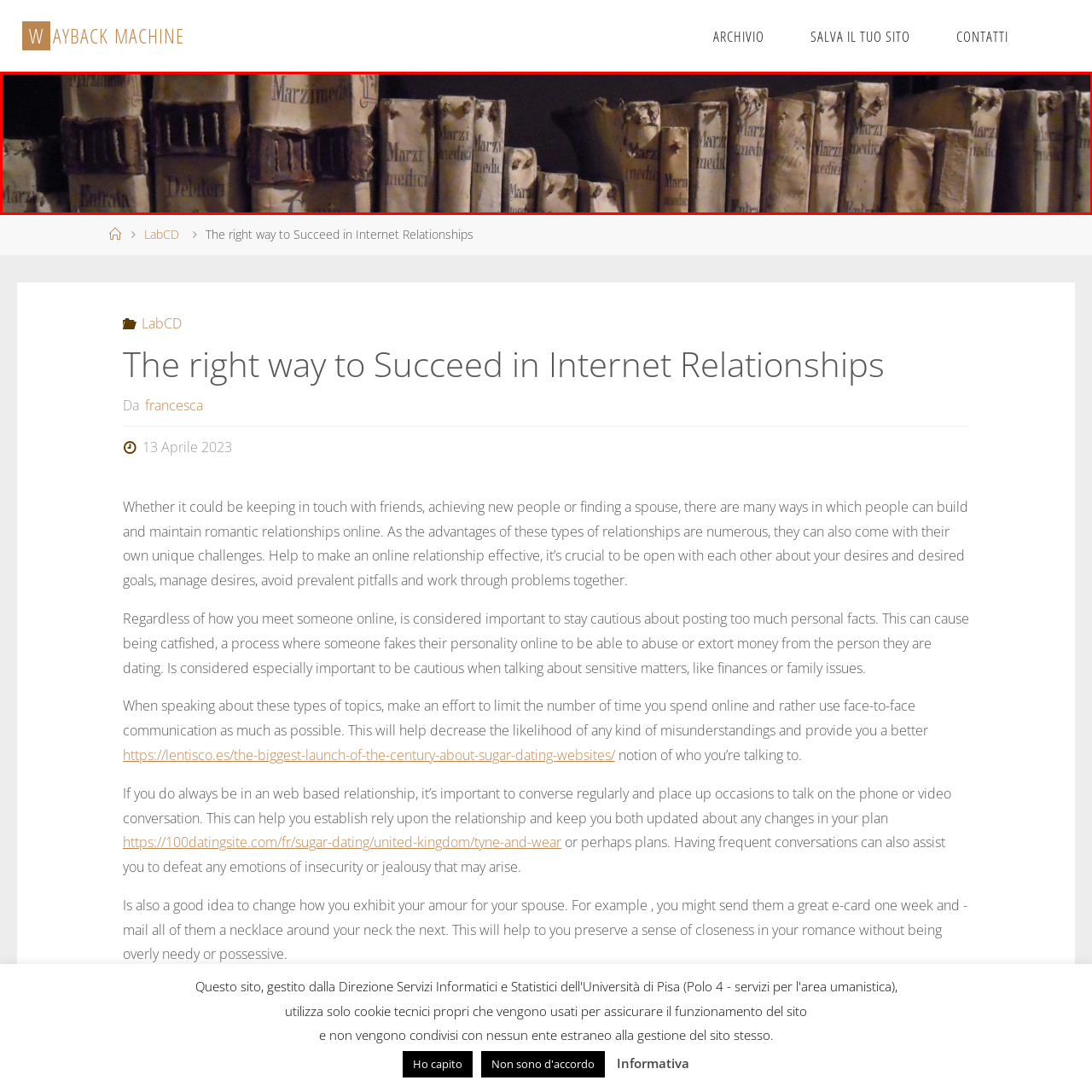What is the mood evoked by the image?
Focus on the section of the image encased in the red bounding box and provide a detailed answer based on the visual details you find.

The soft lighting, the texture of the pages and covers, and the signs of age and use all contribute to a sense of nostalgia and reverence for knowledge preserved over time, reminiscent of traditional libraries or historical archives.